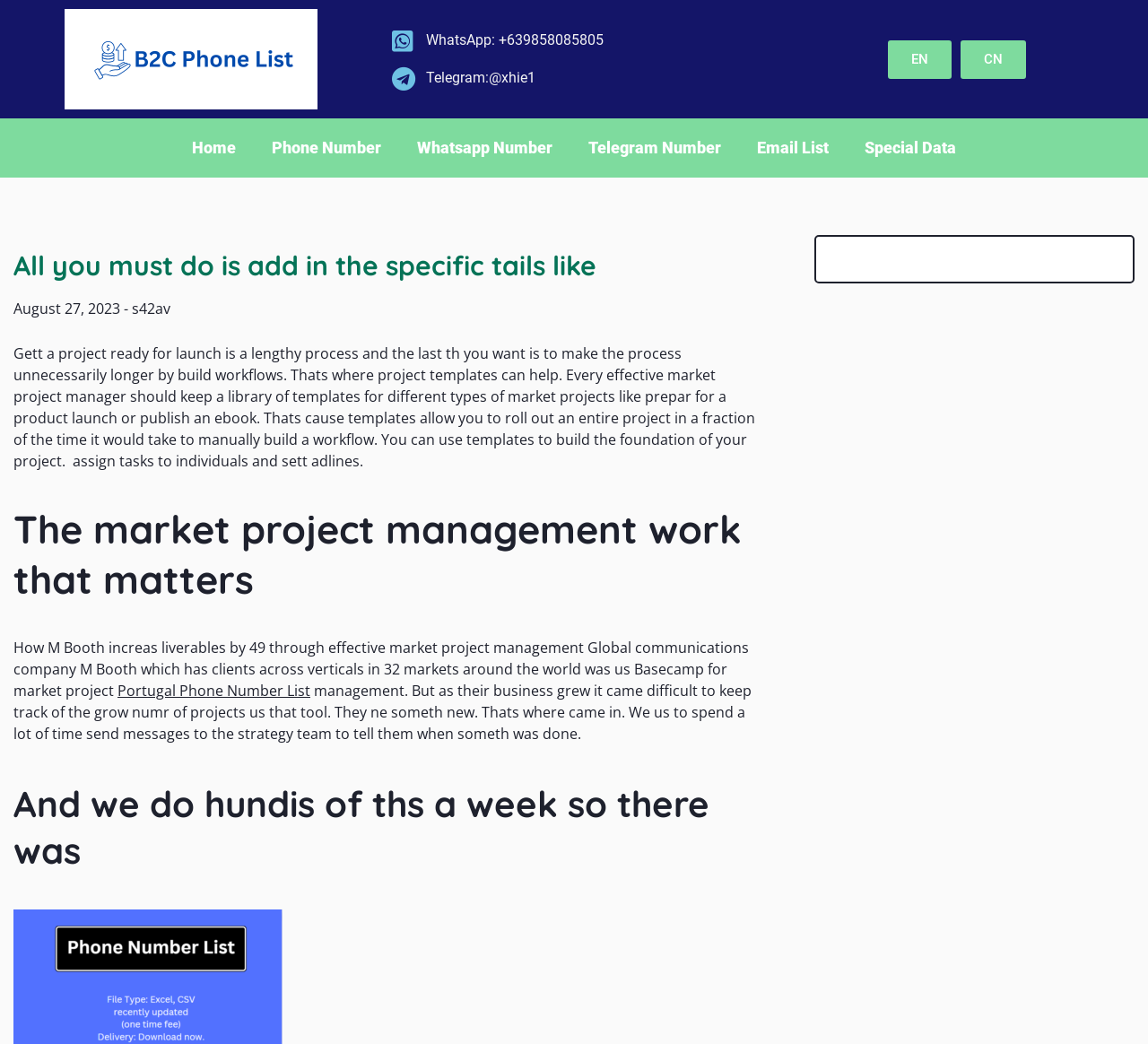What is the text of the webpage's headline?

All you must do is add in the specific tails like